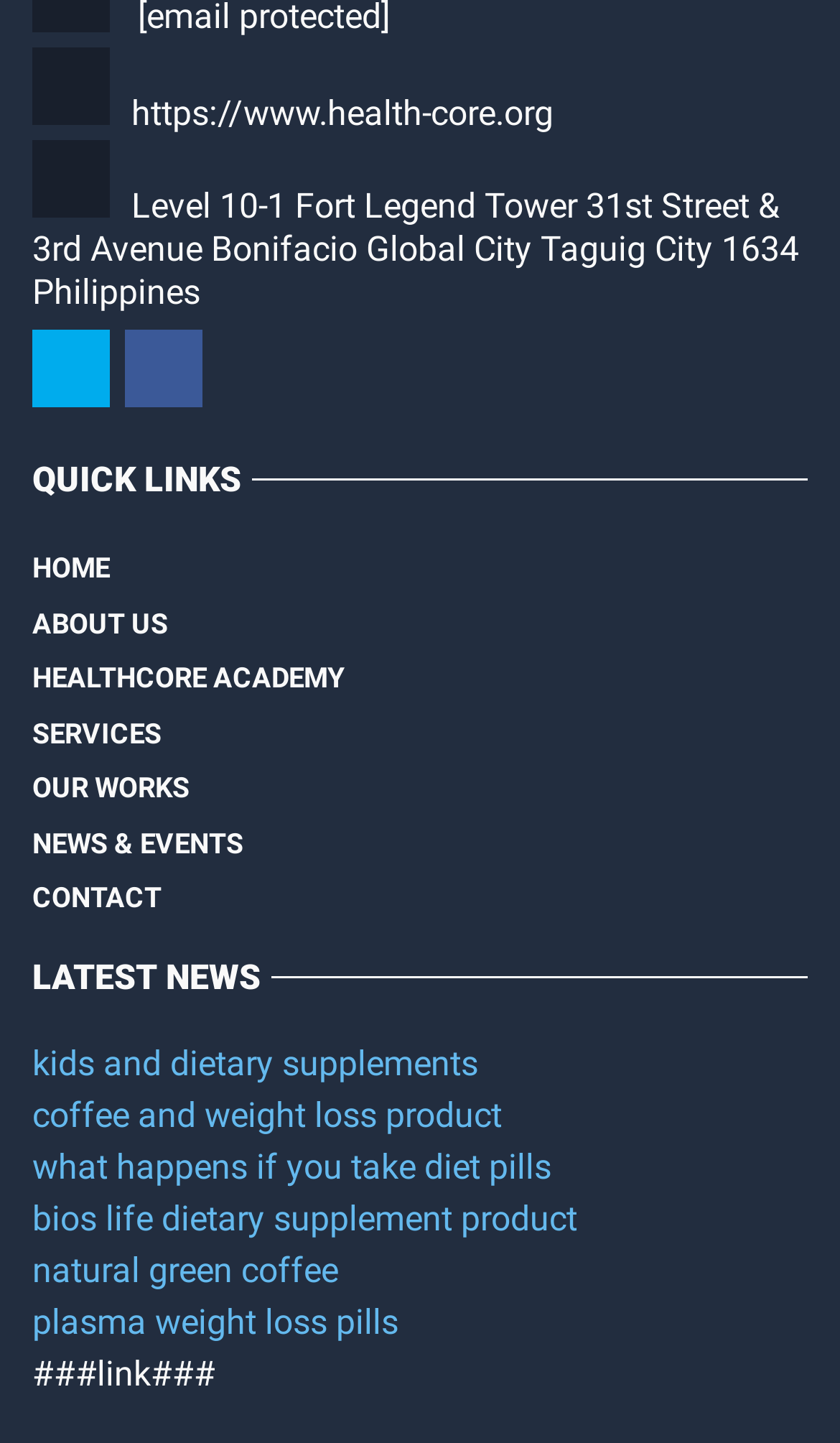Determine the bounding box coordinates of the element's region needed to click to follow the instruction: "read about healthcore academy". Provide these coordinates as four float numbers between 0 and 1, formatted as [left, top, right, bottom].

[0.038, 0.451, 0.41, 0.489]